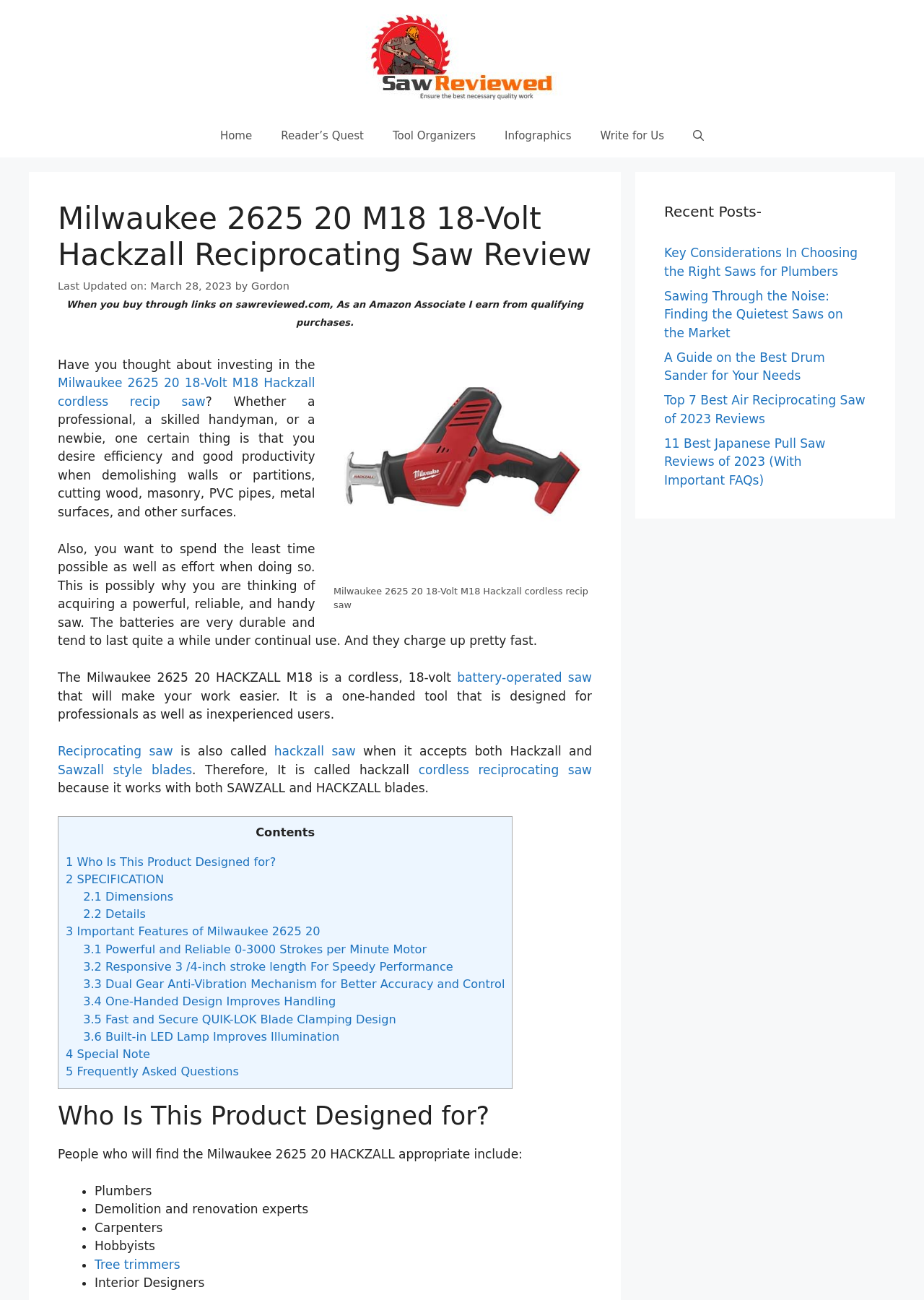Please identify the bounding box coordinates of the element's region that should be clicked to execute the following instruction: "View the 'Contents' table". The bounding box coordinates must be four float numbers between 0 and 1, i.e., [left, top, right, bottom].

[0.277, 0.635, 0.341, 0.646]